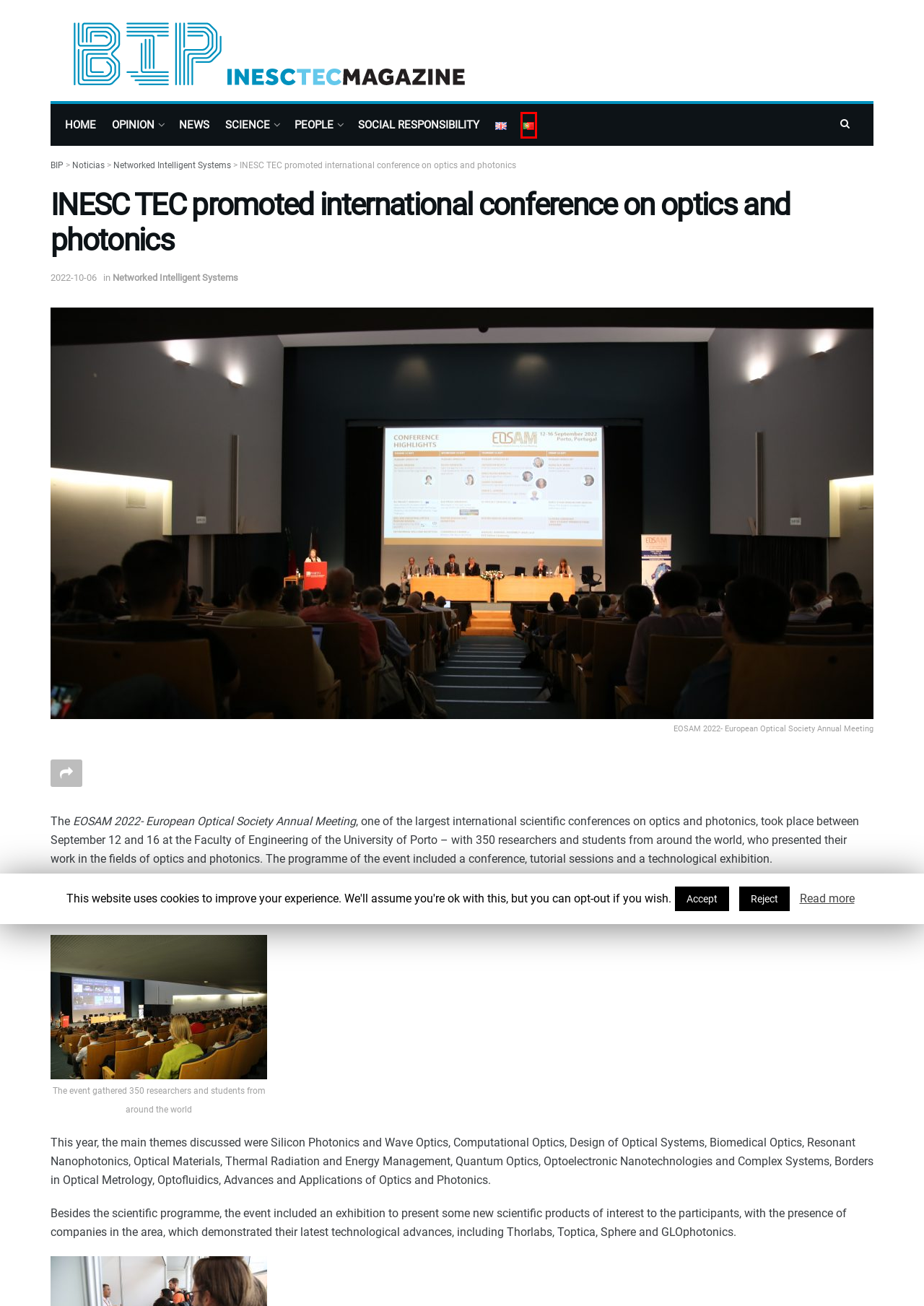You are provided a screenshot of a webpage featuring a red bounding box around a UI element. Choose the webpage description that most accurately represents the new webpage after clicking the element within the red bounding box. Here are the candidates:
A. Arquivo de Noticias - BIP
B. Arquivo de optics - BIP
C. INESC TEC promove conferência internacional sobre ótica e fotónica - BIP
D. Social Responsibility - BIP
E. Homepage - BIP
F. Insert PHP Code Snippet | Execute PHP Codes In Wordpress Site - Details
G. Arquivo de photonics - BIP
H. Institutional - BIP

C